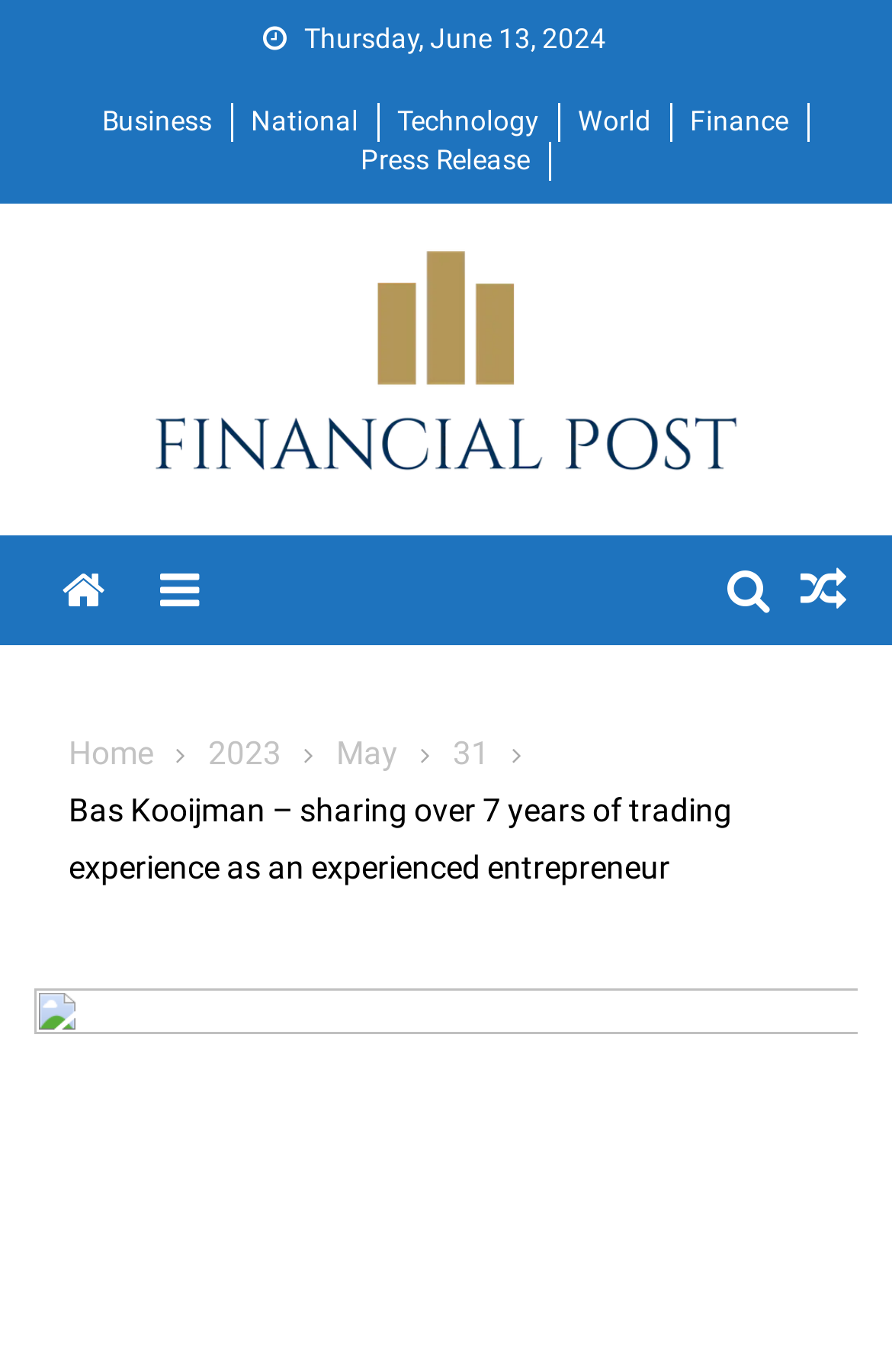Please determine the bounding box coordinates for the UI element described here. Use the format (top-left x, top-left y, bottom-right x, bottom-right y) with values bounded between 0 and 1: 2023

[0.233, 0.535, 0.315, 0.562]